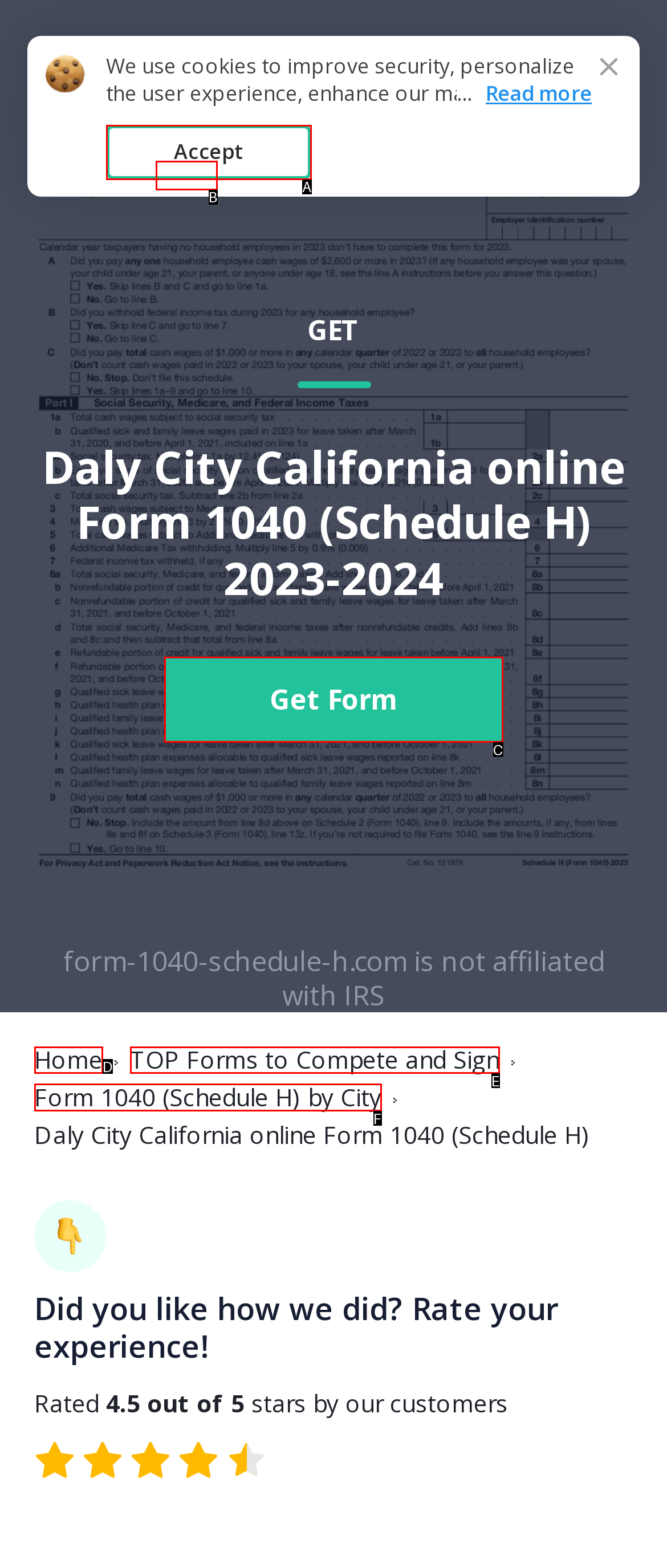Which HTML element fits the description: Get Form? Respond with the letter of the appropriate option directly.

C